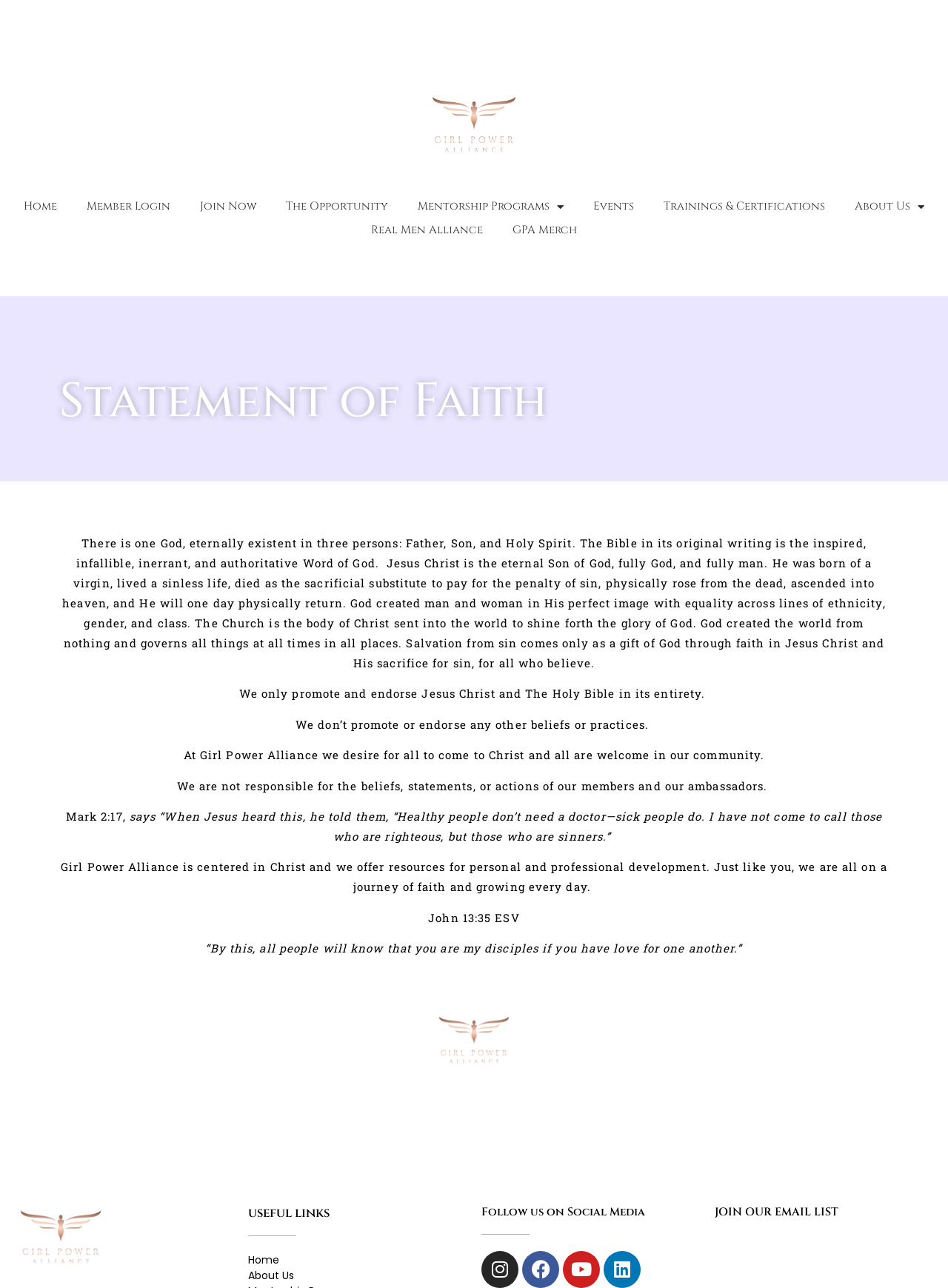Please locate the clickable area by providing the bounding box coordinates to follow this instruction: "Click on the 'Events' link".

[0.61, 0.151, 0.684, 0.17]